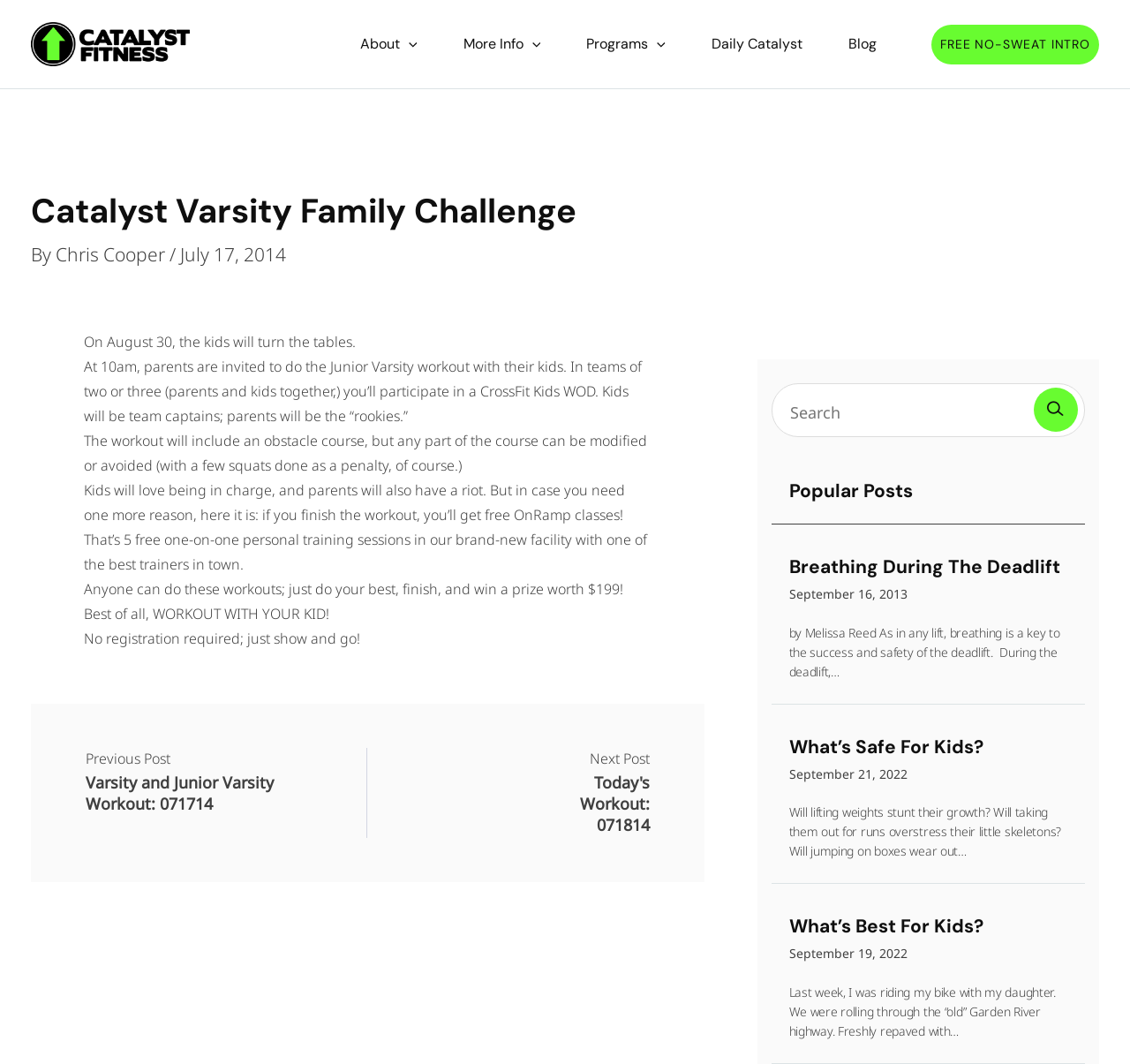What is the purpose of the workout on August 30?
Using the image as a reference, answer the question with a short word or phrase.

For parents to work out with their kids